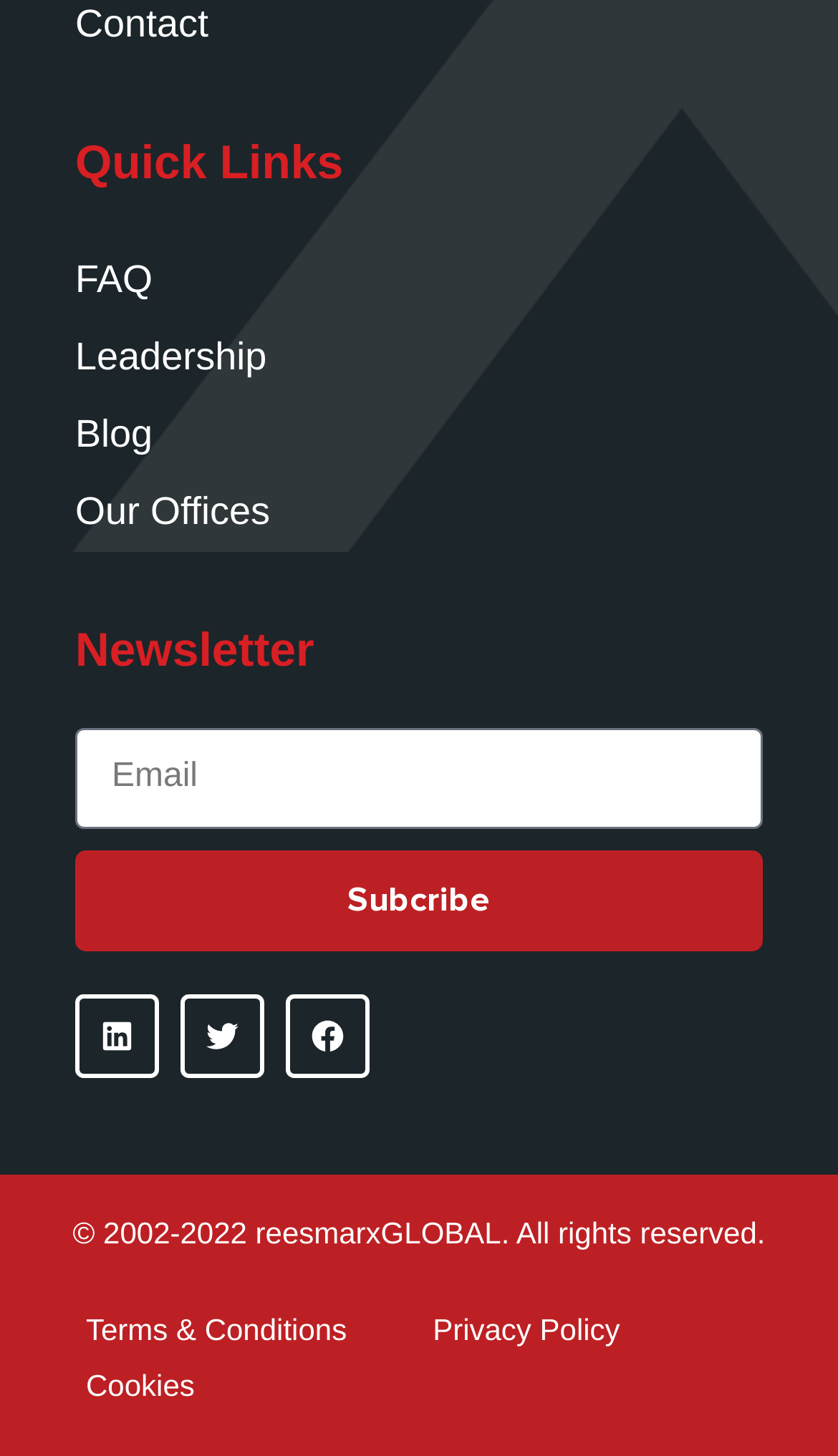Provide the bounding box for the UI element matching this description: "Privacy Policy".

[0.465, 0.894, 0.791, 0.933]